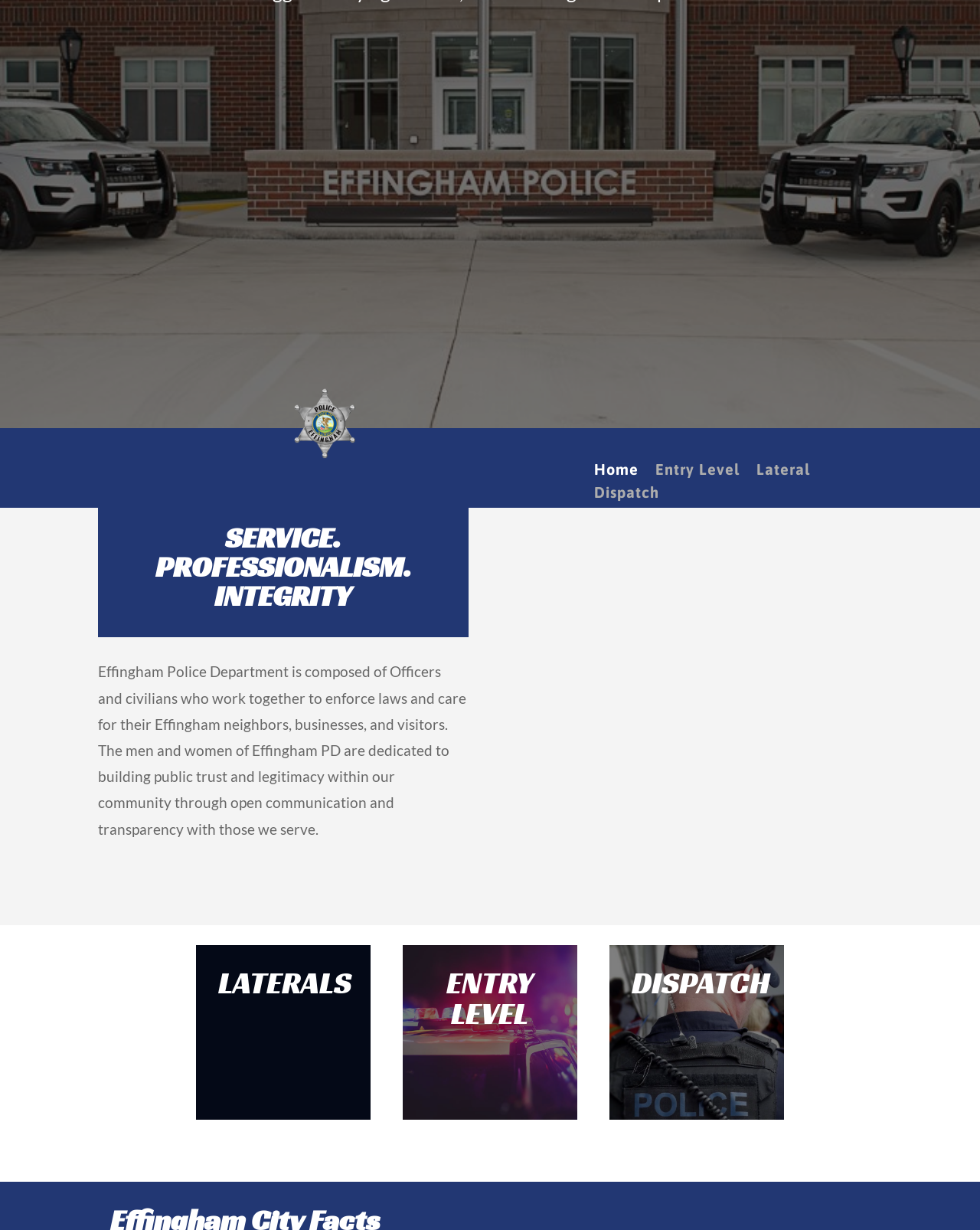Determine the bounding box coordinates of the UI element described below. Use the format (top-left x, top-left y, bottom-right x, bottom-right y) with floating point numbers between 0 and 1: parent_node: ENTRY LEVEL

[0.411, 0.768, 0.589, 0.91]